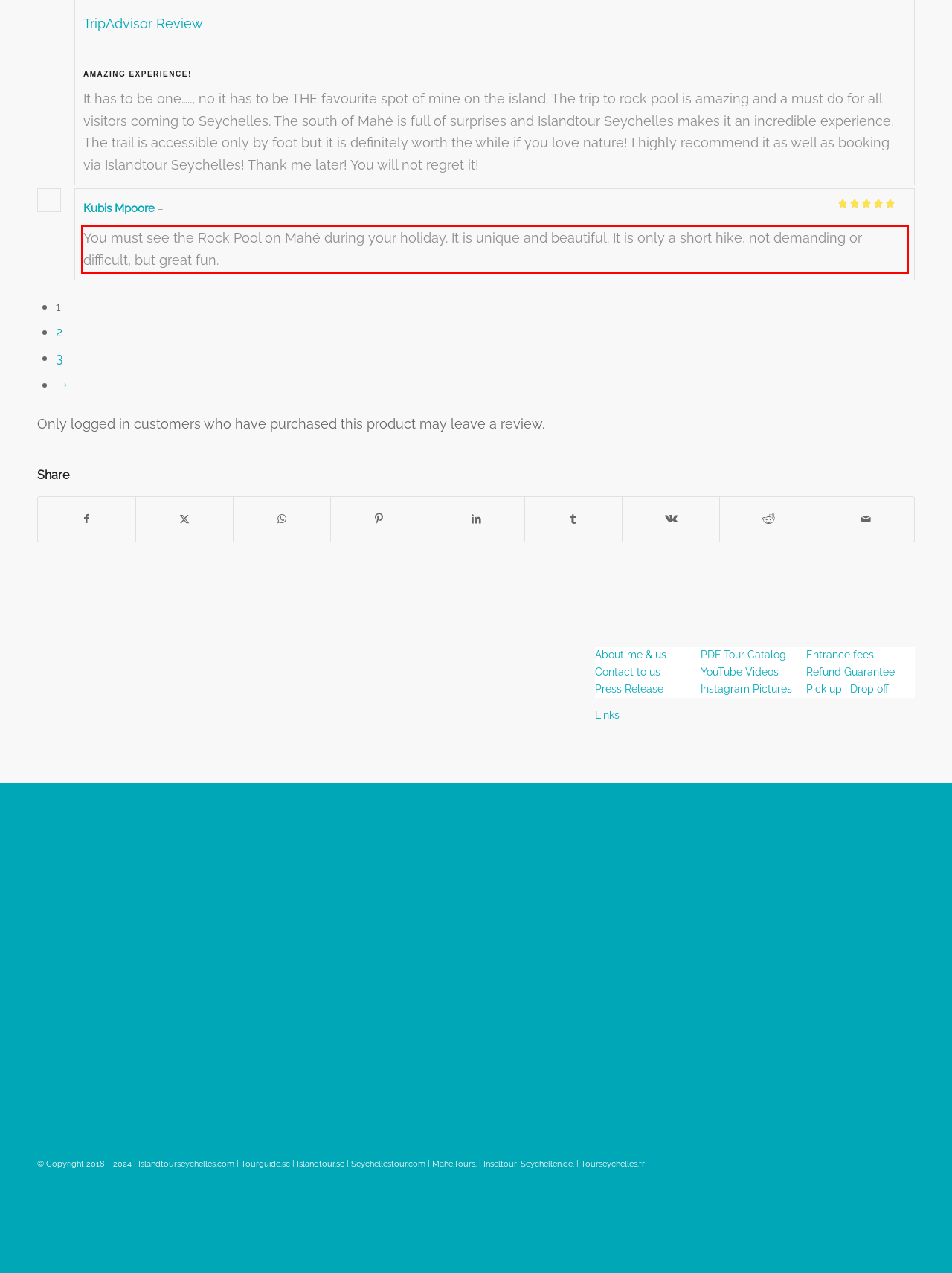You are presented with a webpage screenshot featuring a red bounding box. Perform OCR on the text inside the red bounding box and extract the content.

You must see the Rock Pool on Mahé during your holiday. It is unique and beautiful. It is only a short hike, not demanding or difficult, but great fun.